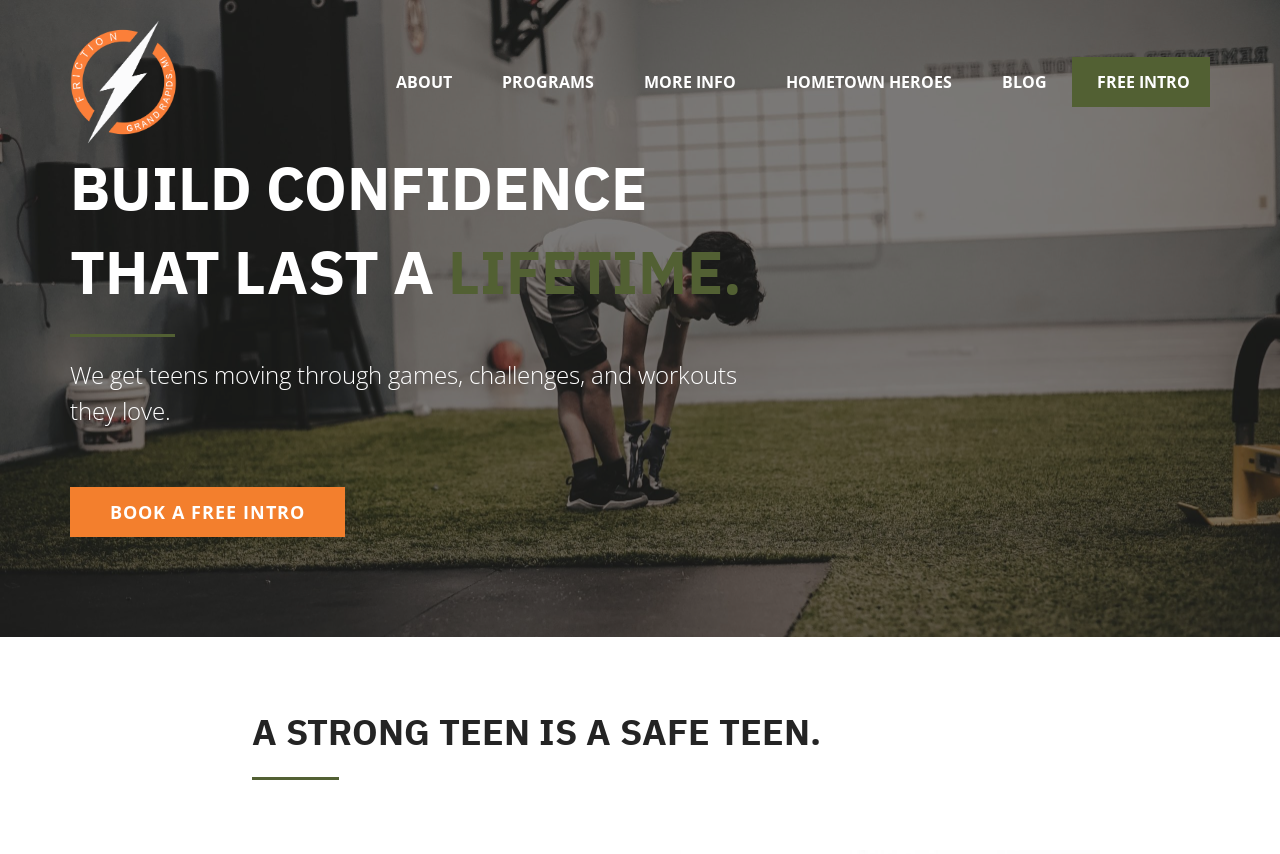Determine the bounding box coordinates of the UI element that matches the following description: "BOOK A FREE INTRO". The coordinates should be four float numbers between 0 and 1 in the format [left, top, right, bottom].

[0.055, 0.571, 0.27, 0.629]